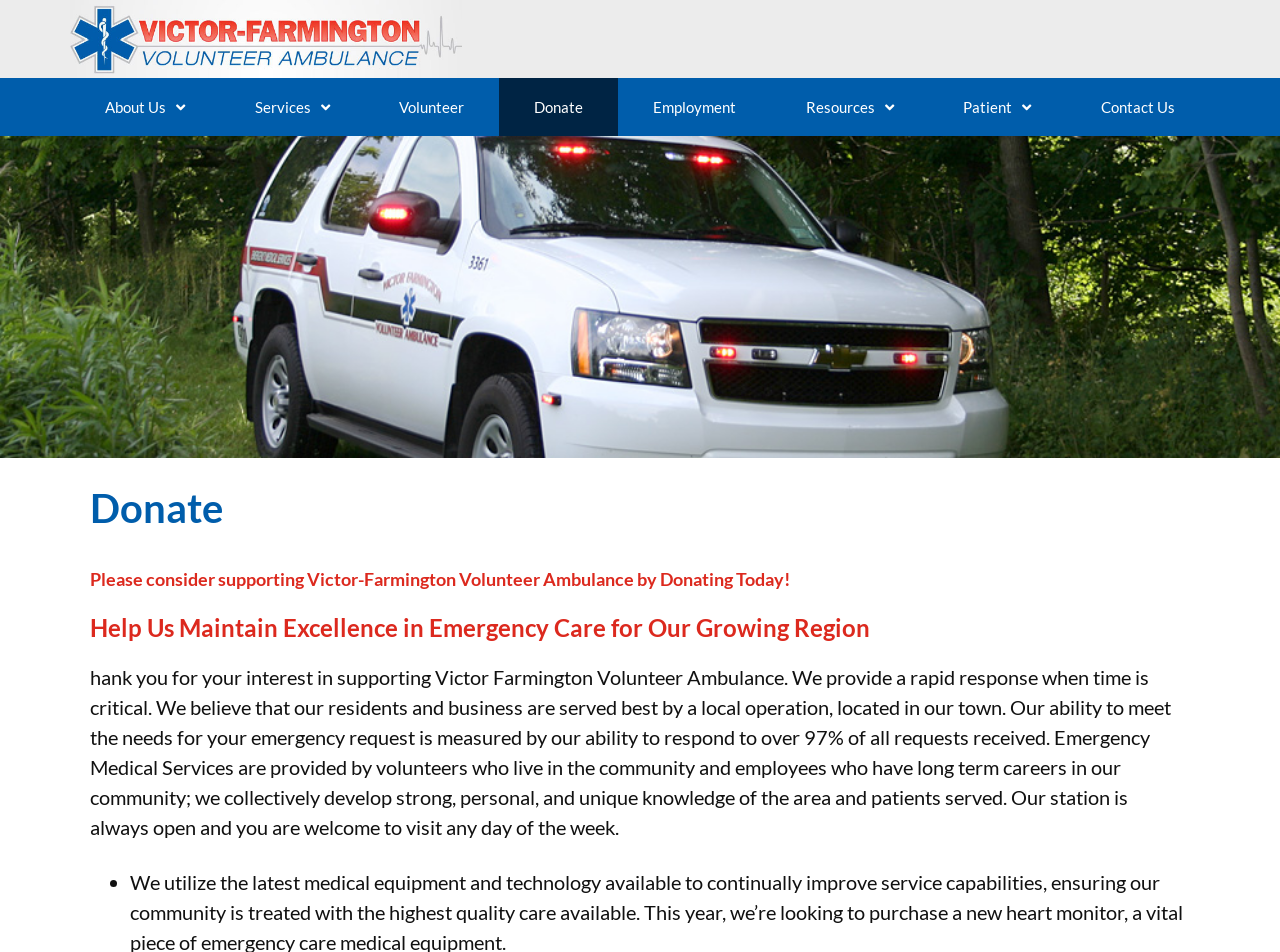Determine the bounding box coordinates of the region I should click to achieve the following instruction: "Click Volunteer". Ensure the bounding box coordinates are four float numbers between 0 and 1, i.e., [left, top, right, bottom].

[0.285, 0.082, 0.39, 0.143]